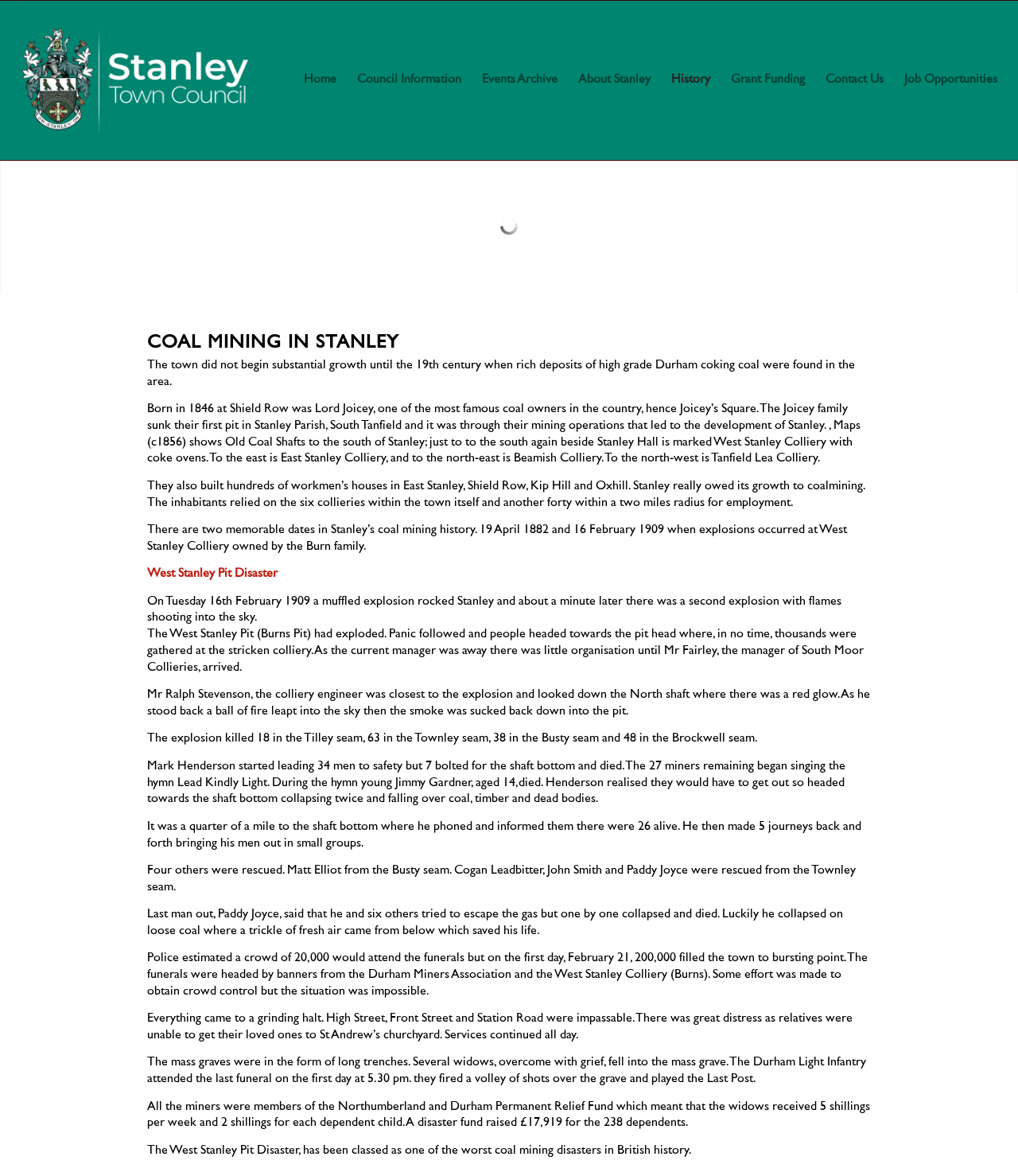Please identify the bounding box coordinates of where to click in order to follow the instruction: "Read the blog post '12 Fun Car Games To Keep The Whole Family In The Holiday Spirit'".

None